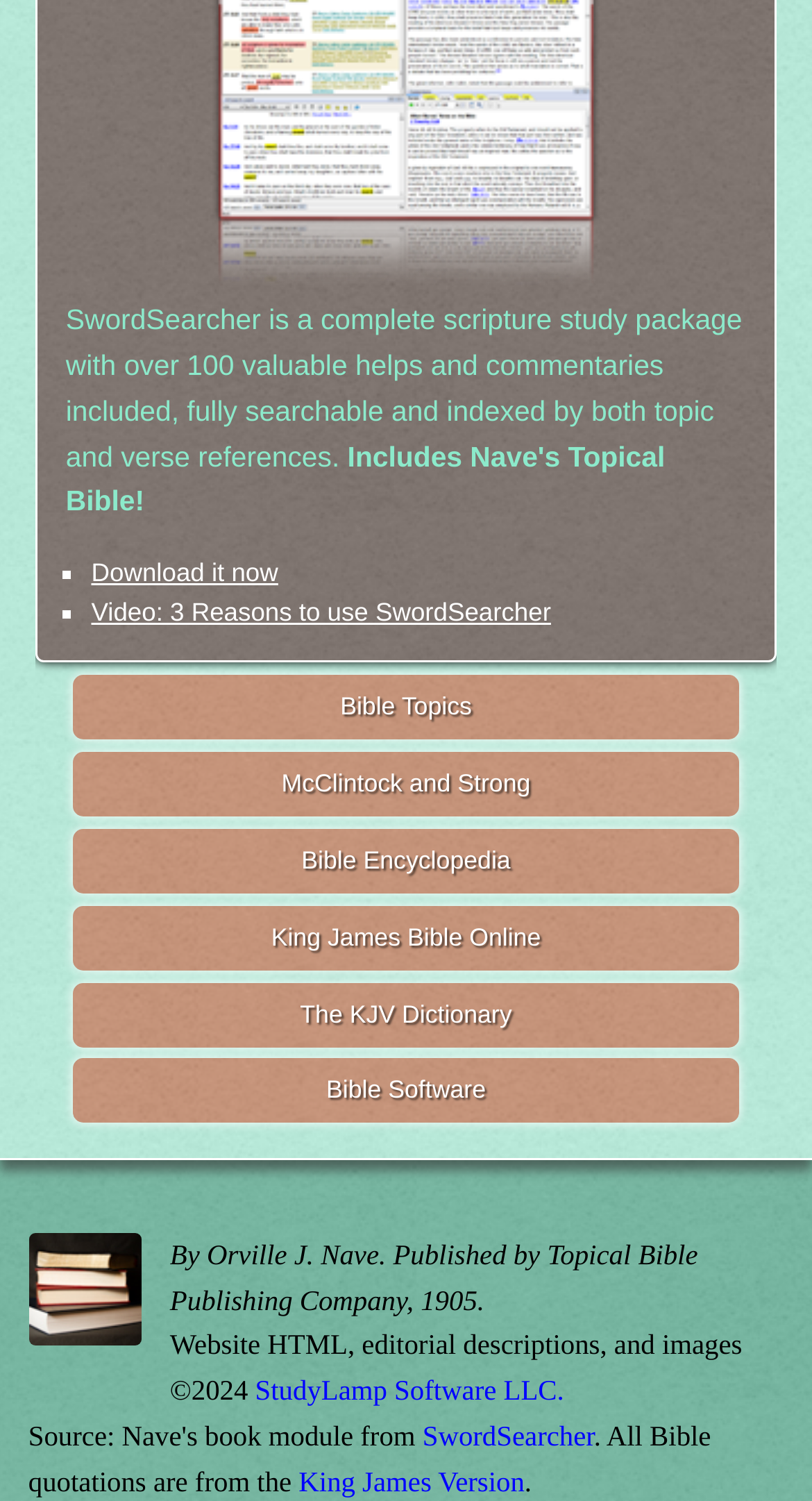Identify and provide the bounding box for the element described by: "Bible Topics".

[0.089, 0.45, 0.911, 0.493]